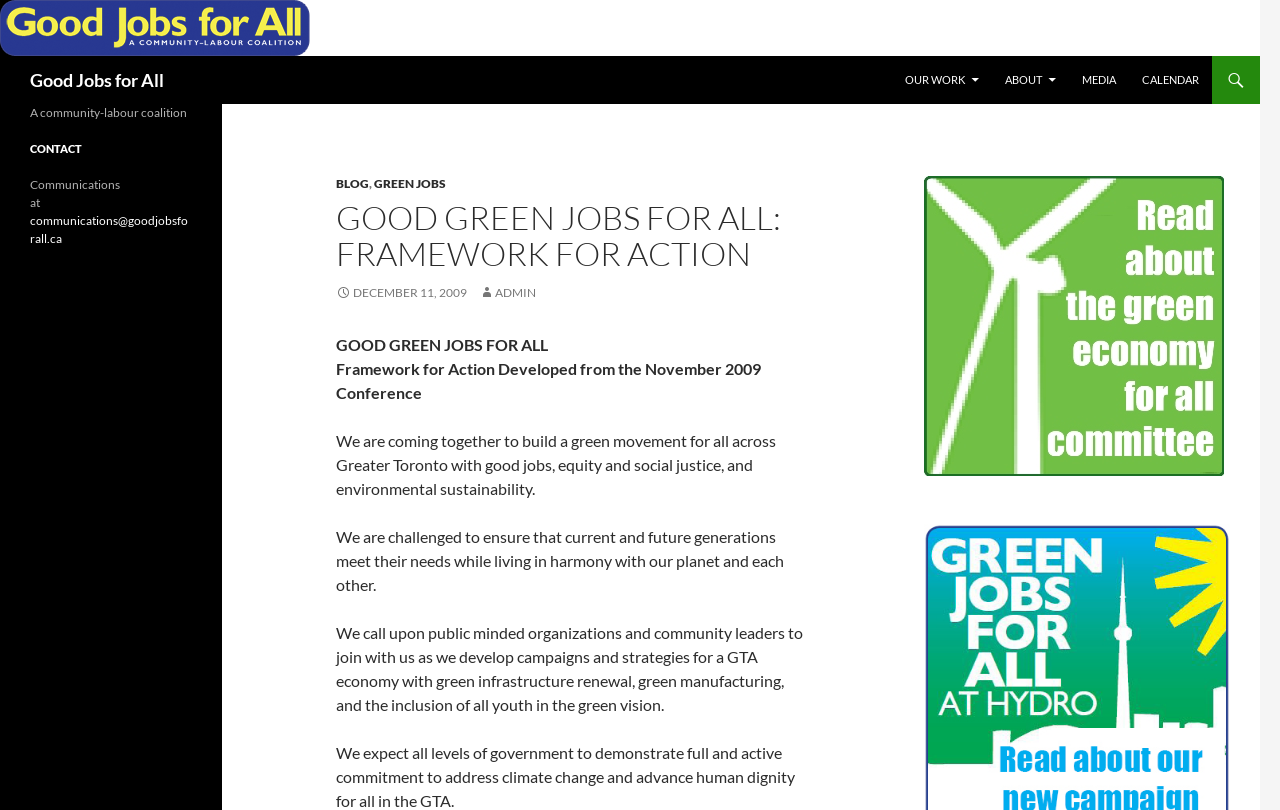Identify the bounding box coordinates of the region I need to click to complete this instruction: "Contact the organization via email".

[0.023, 0.263, 0.147, 0.304]